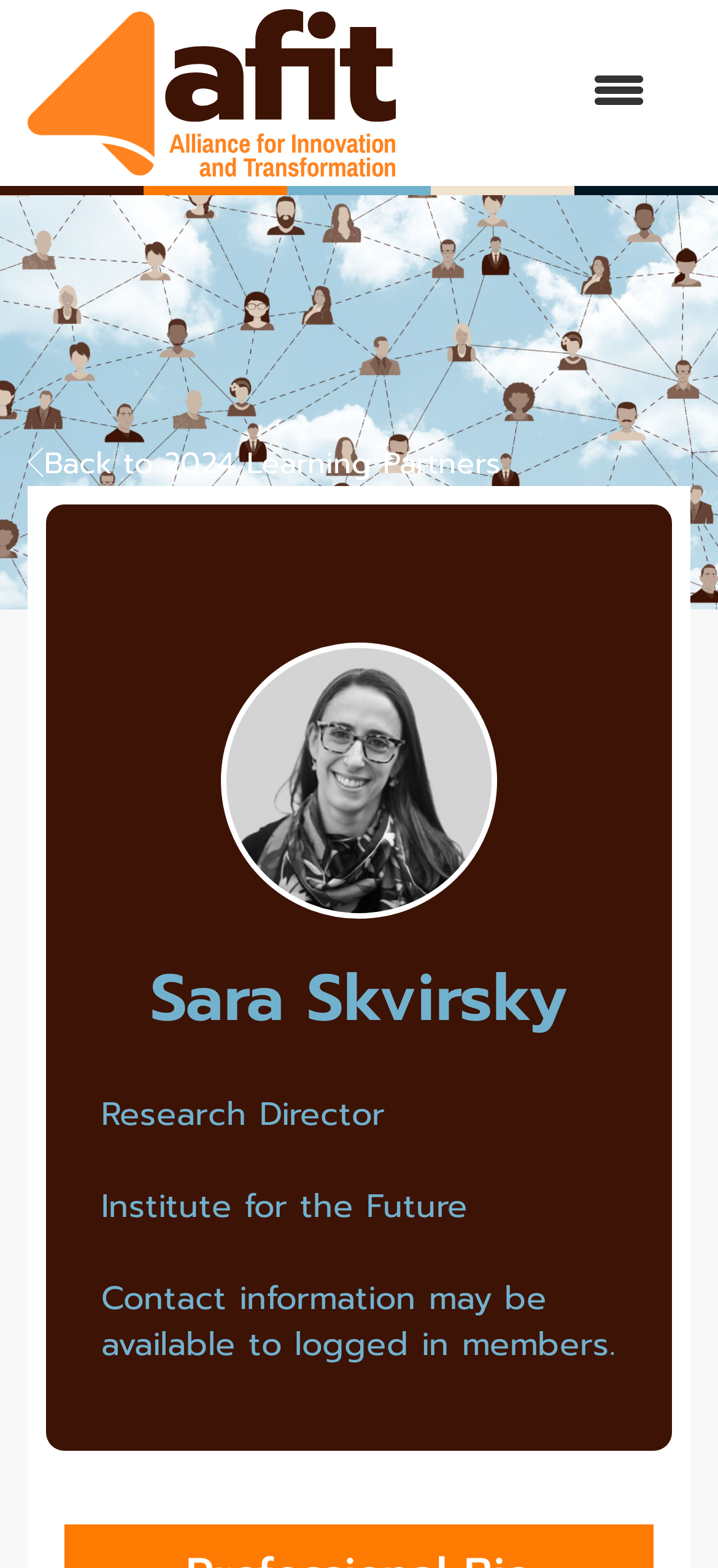Describe the entire webpage, focusing on both content and design.

The webpage is about Sara Skvirsky, a Research Director at the Institute for the Future, and her affiliation with the Alliance for Innovation and Transformation. 

At the top left corner, there is a logo of the Alliance for Innovation and Transformation, which is also a clickable link. 

To the right of the logo, there is a menu button labeled "Open and close the menu". 

Below the logo, there is a link "Back to 2024 Learning Partners" on the left side. 

On the right side of the link, there is a photo of Sara Skvirsky, taking up a significant portion of the page. 

Below the photo, there is a heading with Sara Skvirsky's name, followed by her title "Research Director" and her affiliation "Institute for the Future". 

Finally, there is a note stating that contact information may be available to logged-in members.